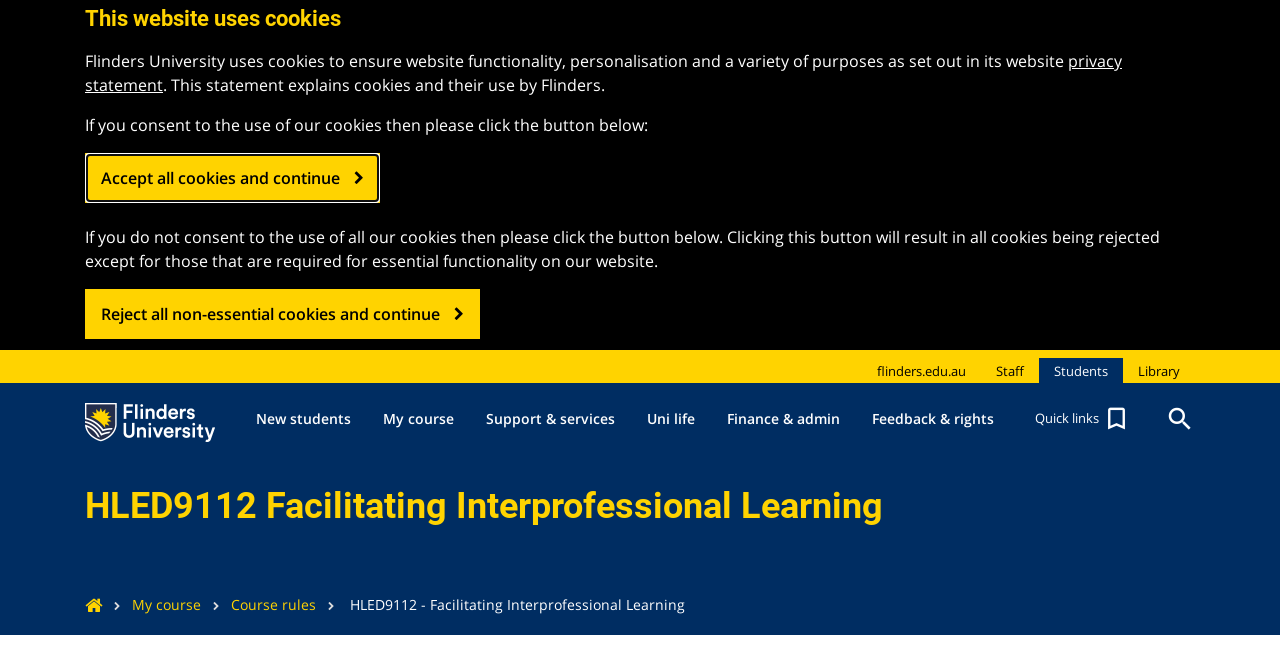Kindly provide the bounding box coordinates of the section you need to click on to fulfill the given instruction: "Check course rules".

[0.157, 0.882, 0.247, 0.974]